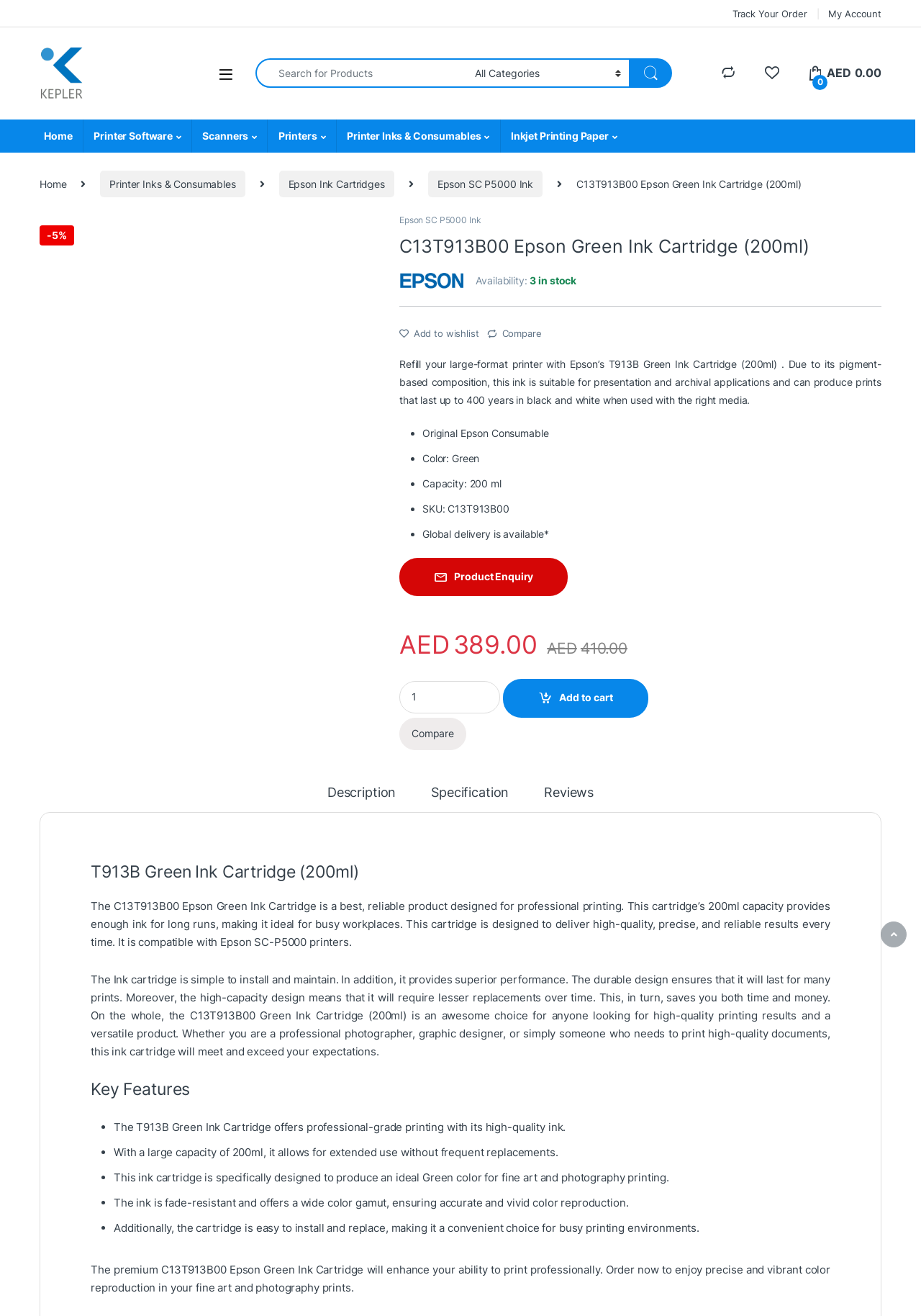What is the color of the ink in the Epson Green Ink Cartridge?
Look at the screenshot and give a one-word or phrase answer.

Green